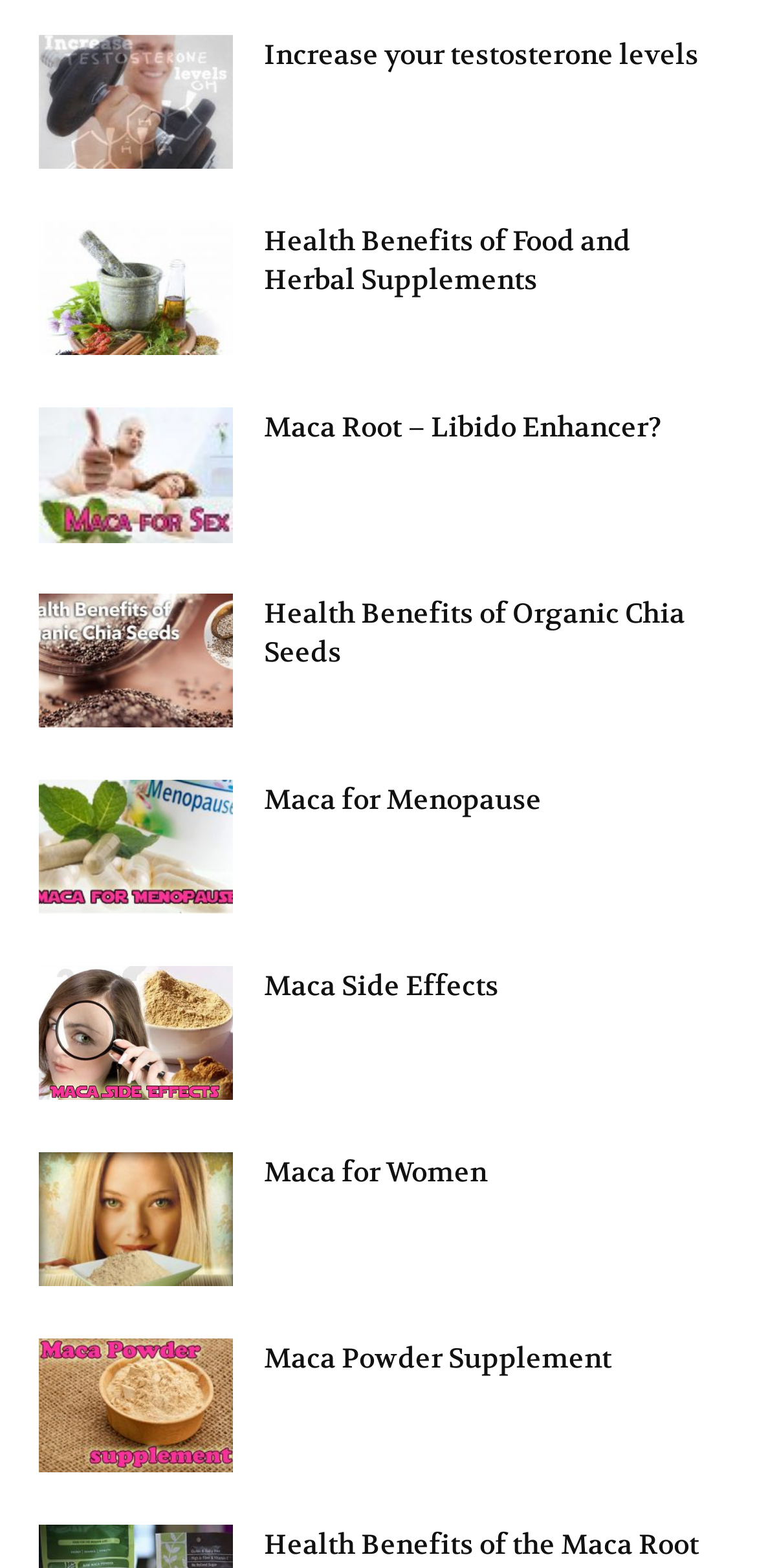Locate the bounding box coordinates of the area to click to fulfill this instruction: "View the next post". The bounding box should be presented as four float numbers between 0 and 1, in the order [left, top, right, bottom].

None